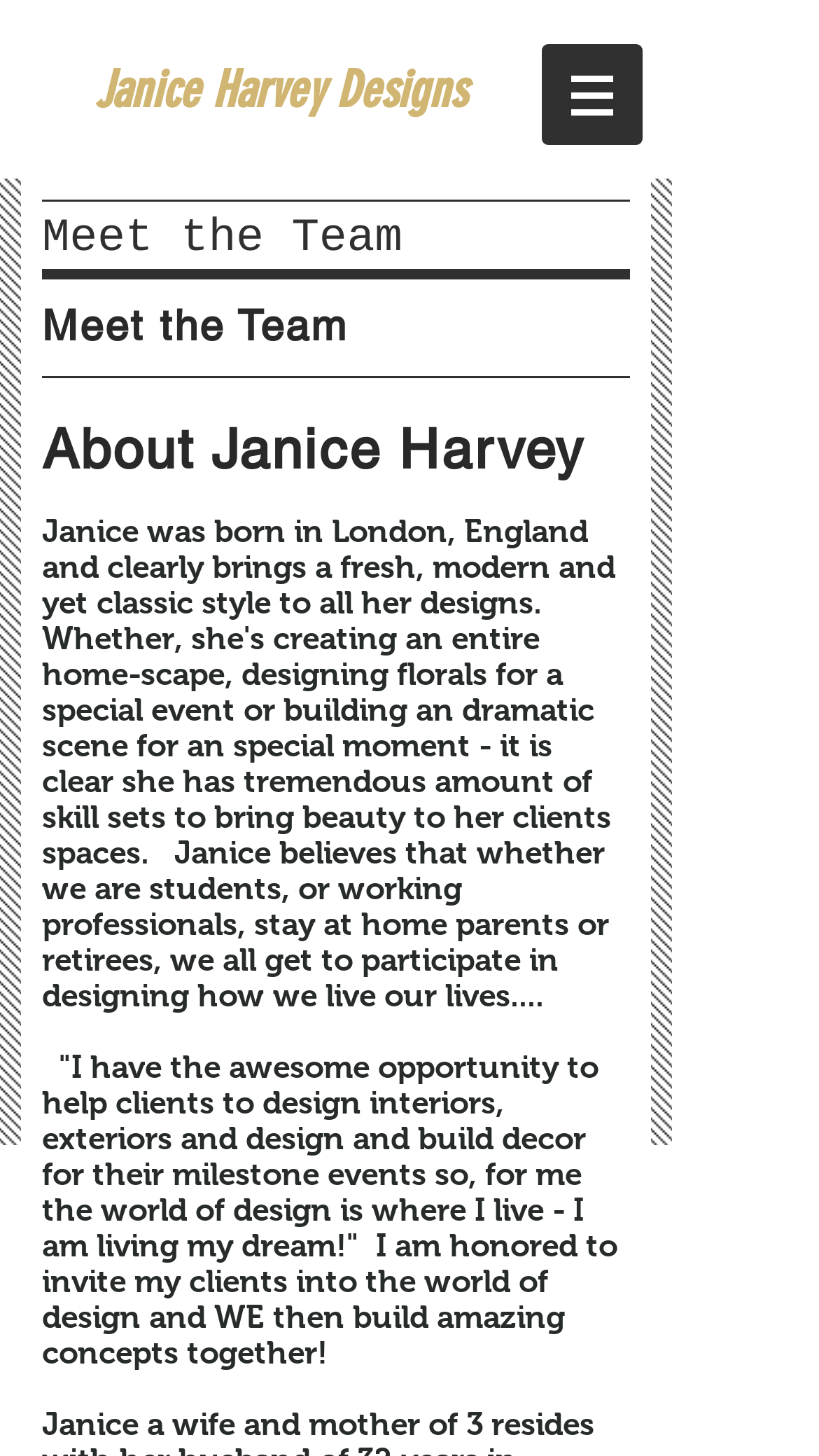What is the main theme of the webpage?
Please answer using one word or phrase, based on the screenshot.

Design